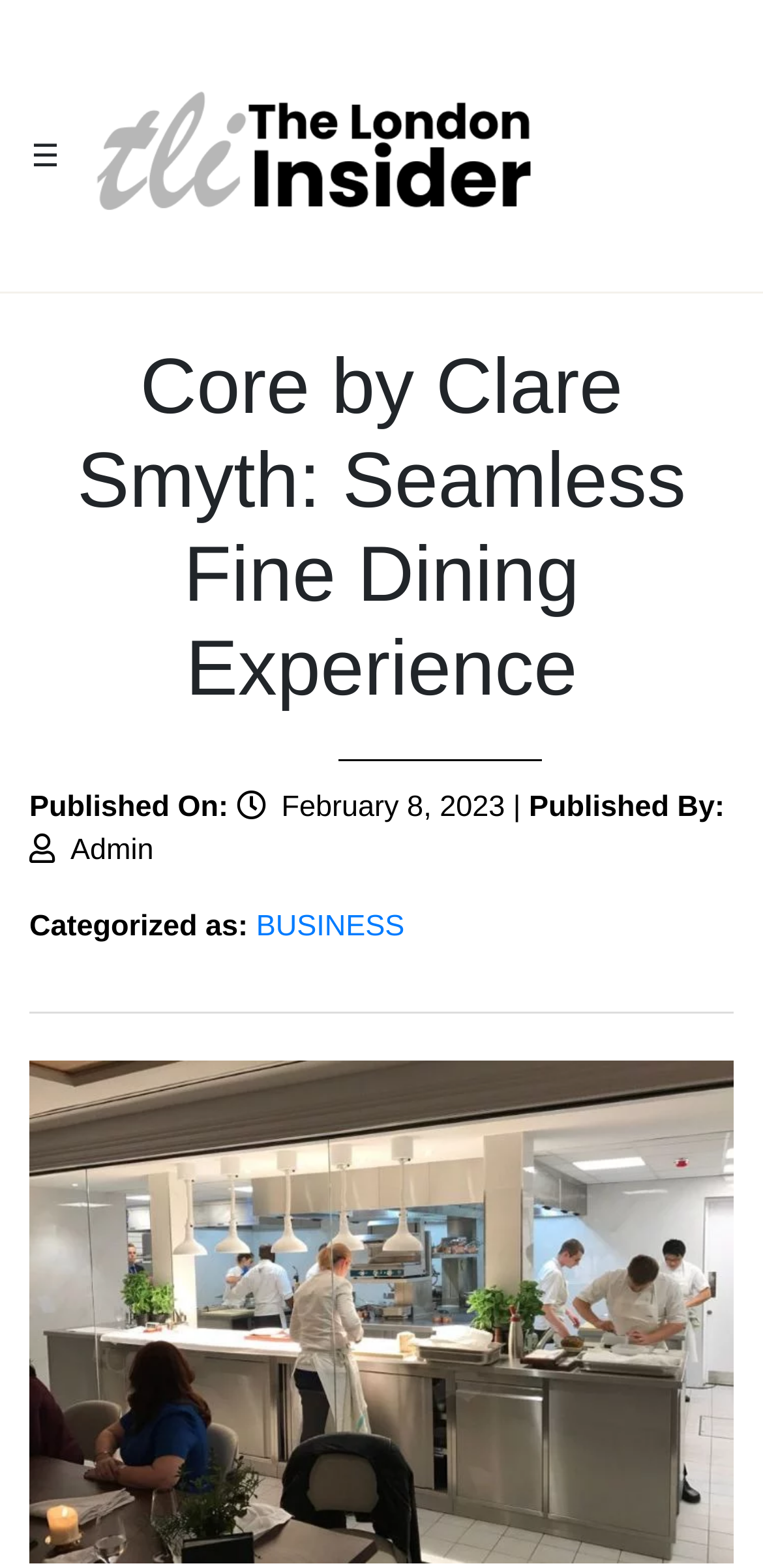Determine the bounding box coordinates for the region that must be clicked to execute the following instruction: "View the CONTACT US page".

[0.128, 0.567, 0.31, 0.613]